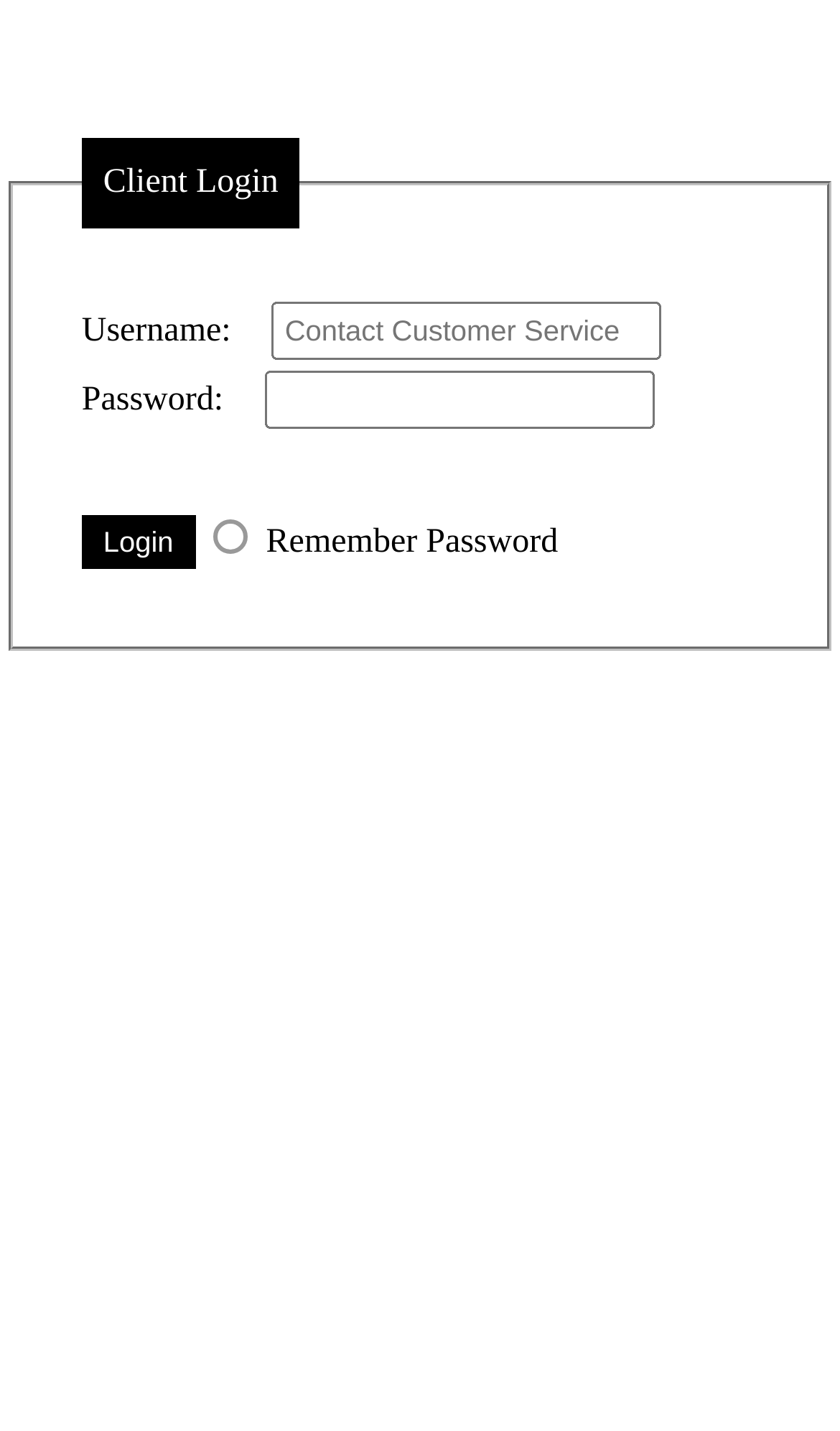Determine the bounding box for the described UI element: "parent_node: Password: name="Password"".

[0.315, 0.259, 0.779, 0.3]